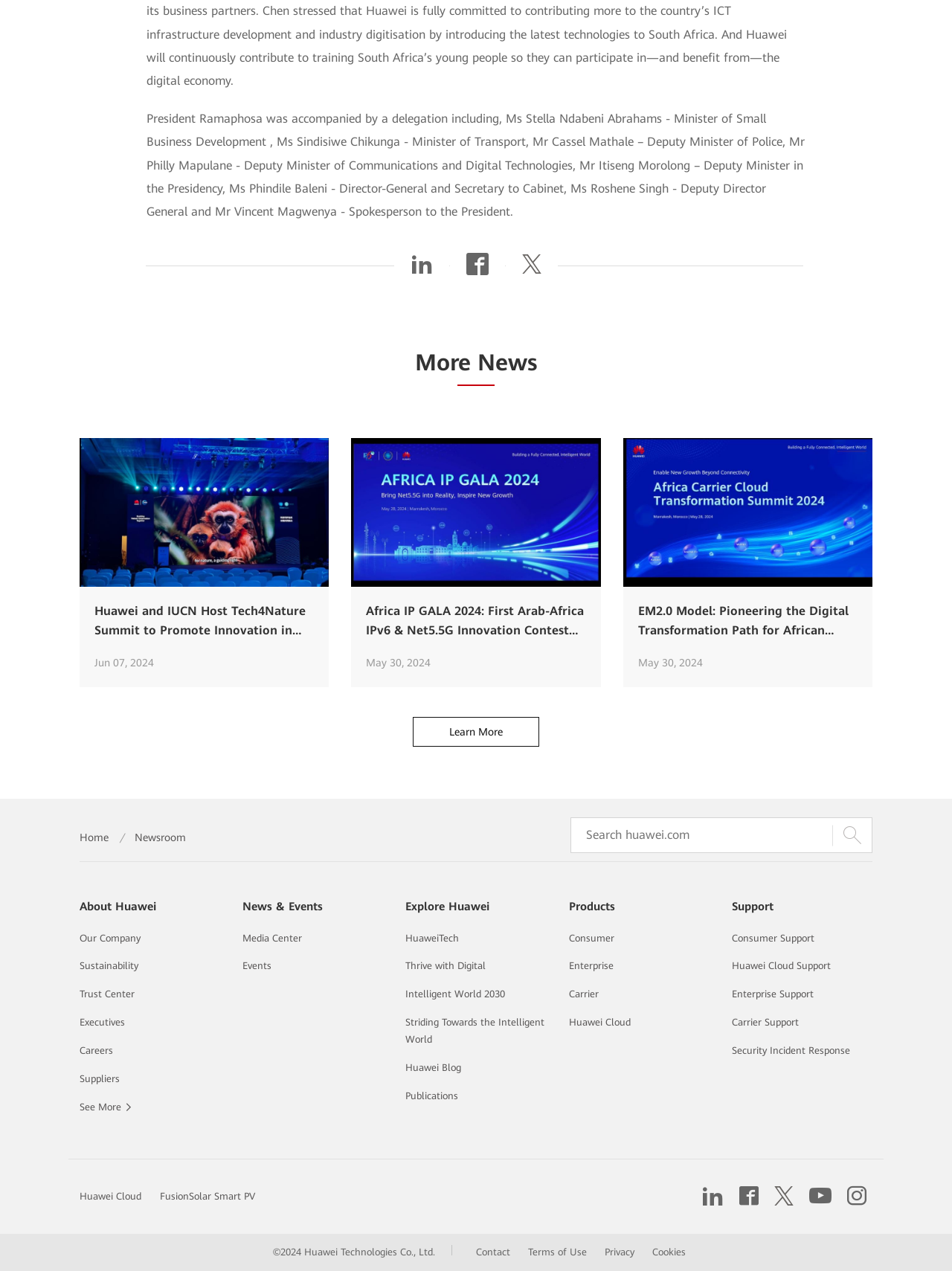Respond with a single word or phrase to the following question: What is the topic of the news article?

Tech4Nature Summit